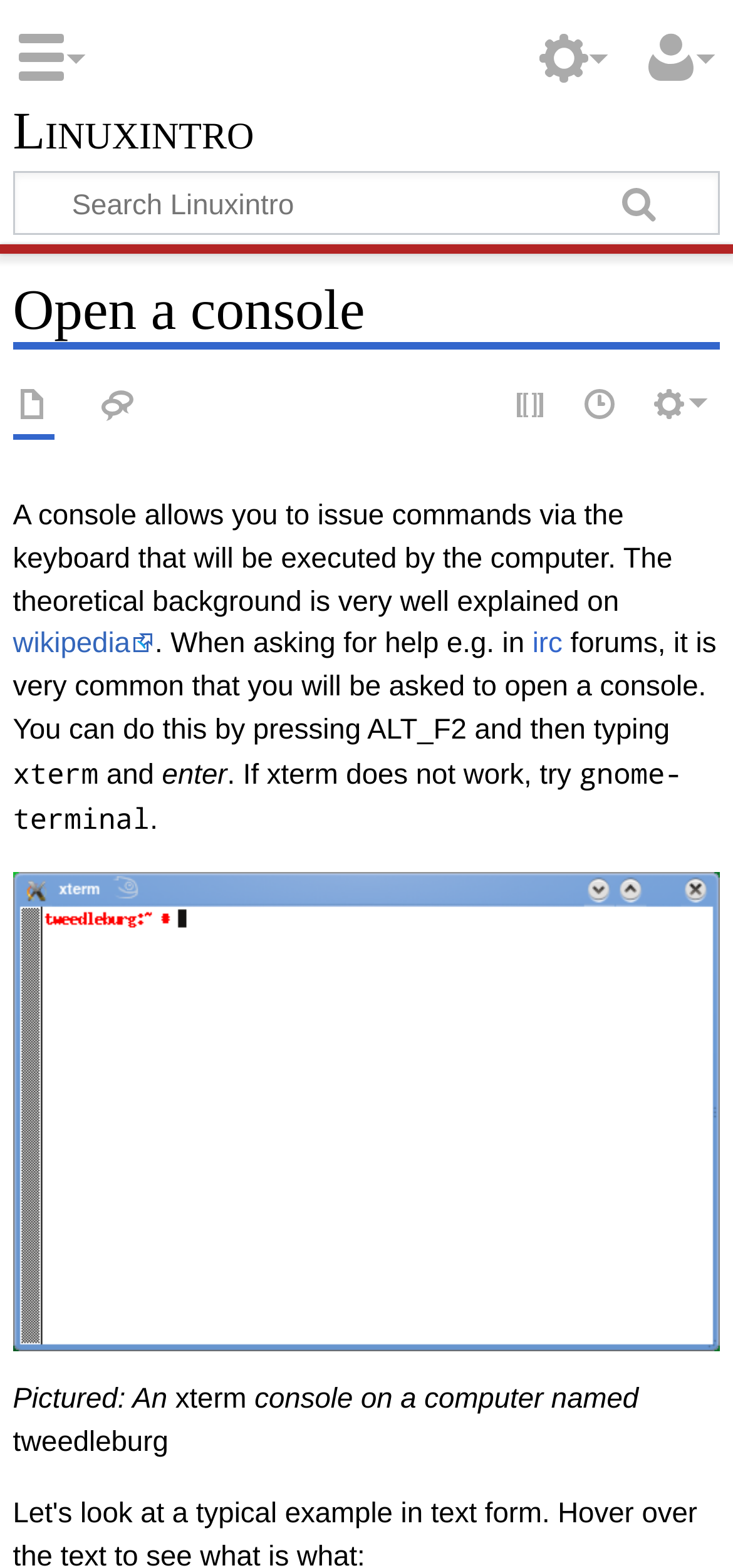Please find the bounding box coordinates of the clickable region needed to complete the following instruction: "Go to the Linuxintro page". The bounding box coordinates must consist of four float numbers between 0 and 1, i.e., [left, top, right, bottom].

[0.018, 0.068, 0.563, 0.109]